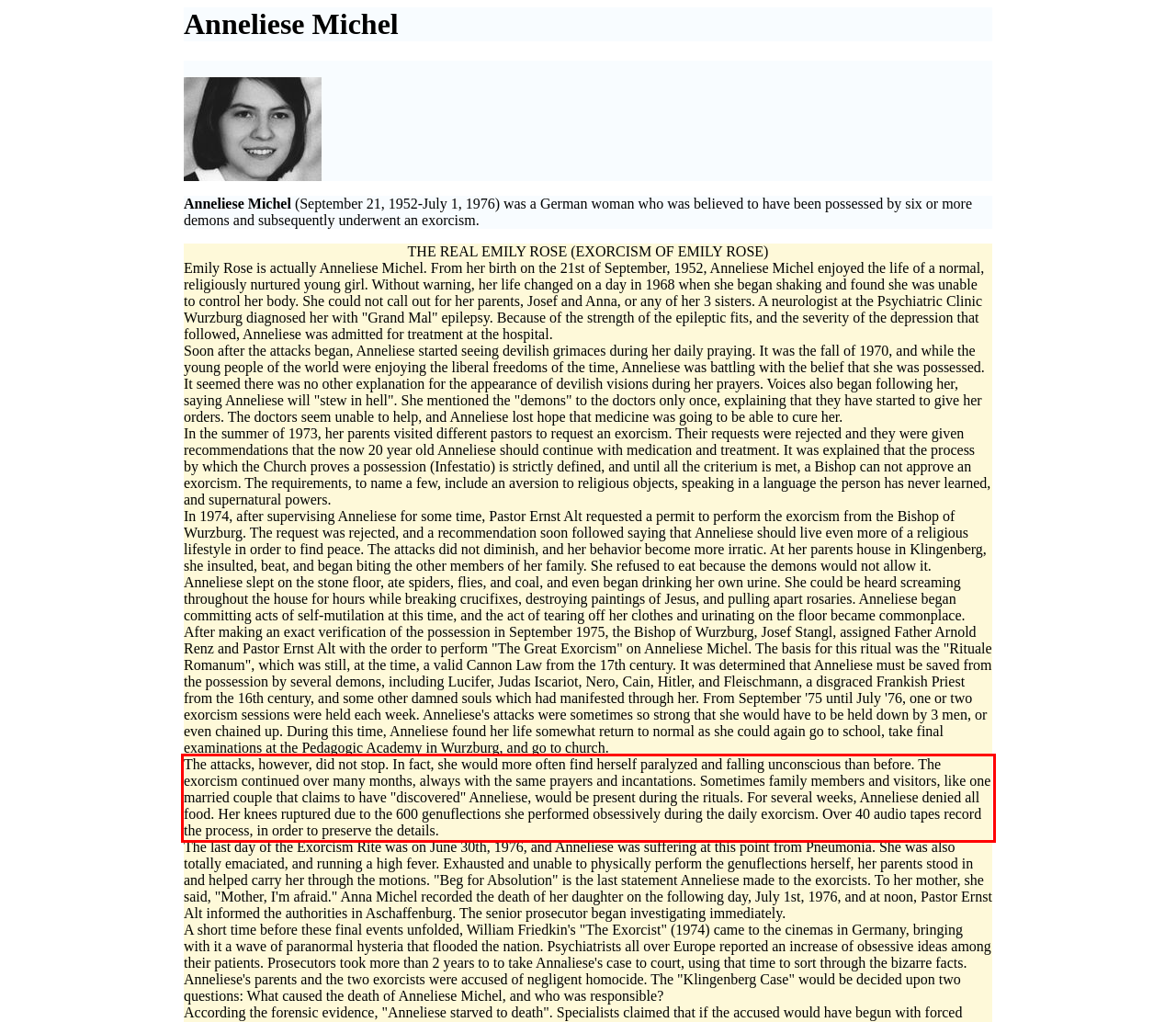Examine the screenshot of the webpage, locate the red bounding box, and perform OCR to extract the text contained within it.

The attacks, however, did not stop. In fact, she would more often find herself paralyzed and falling unconscious than before. The exorcism continued over many months, always with the same prayers and incantations. Sometimes family members and visitors, like one married couple that claims to have "discovered" Anneliese, would be present during the rituals. For several weeks, Anneliese denied all food. Her knees ruptured due to the 600 genuflections she performed obsessively during the daily exorcism. Over 40 audio tapes record the process, in order to preserve the details.